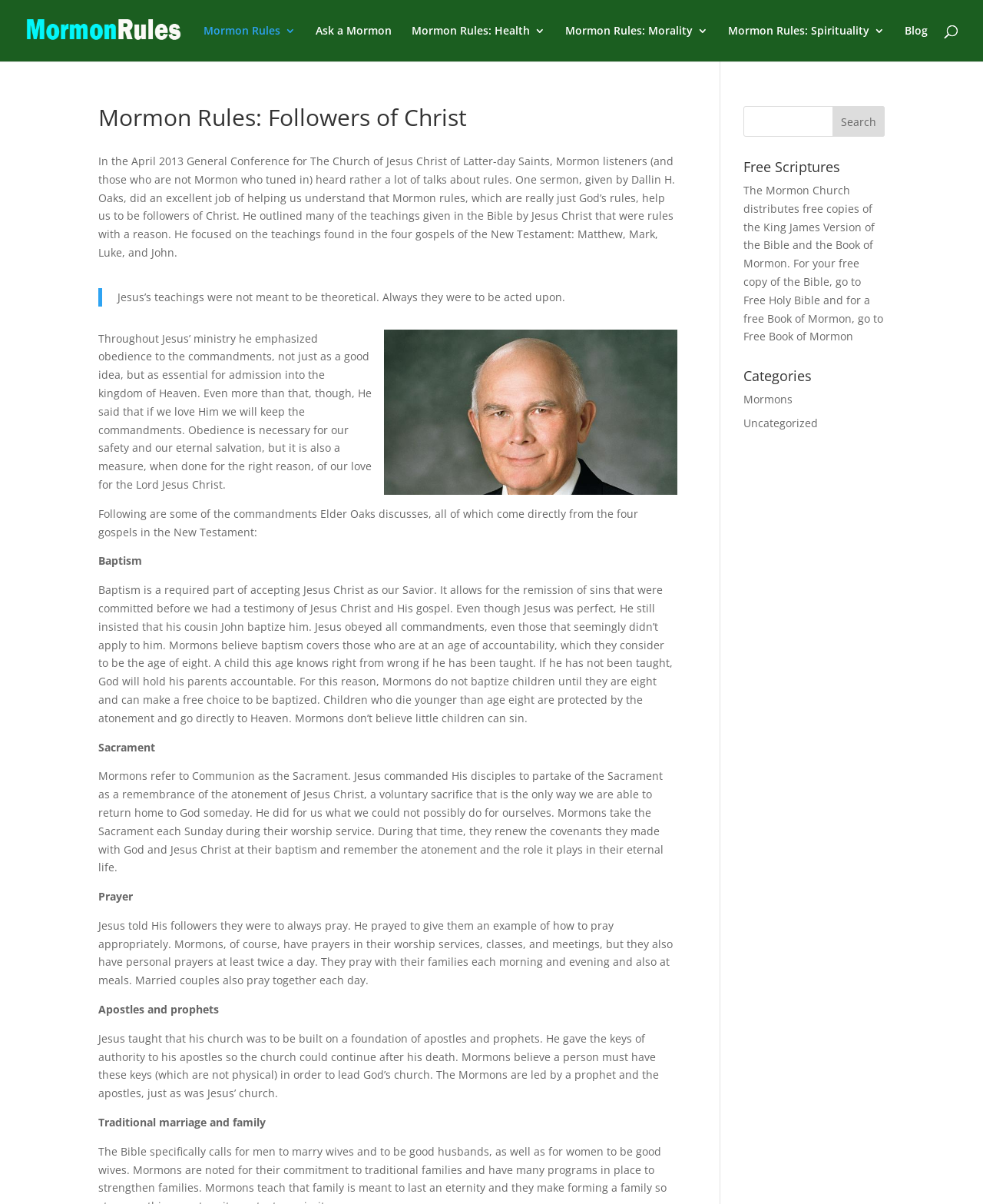How often do Mormons take the Sacrament?
Use the screenshot to answer the question with a single word or phrase.

Each Sunday